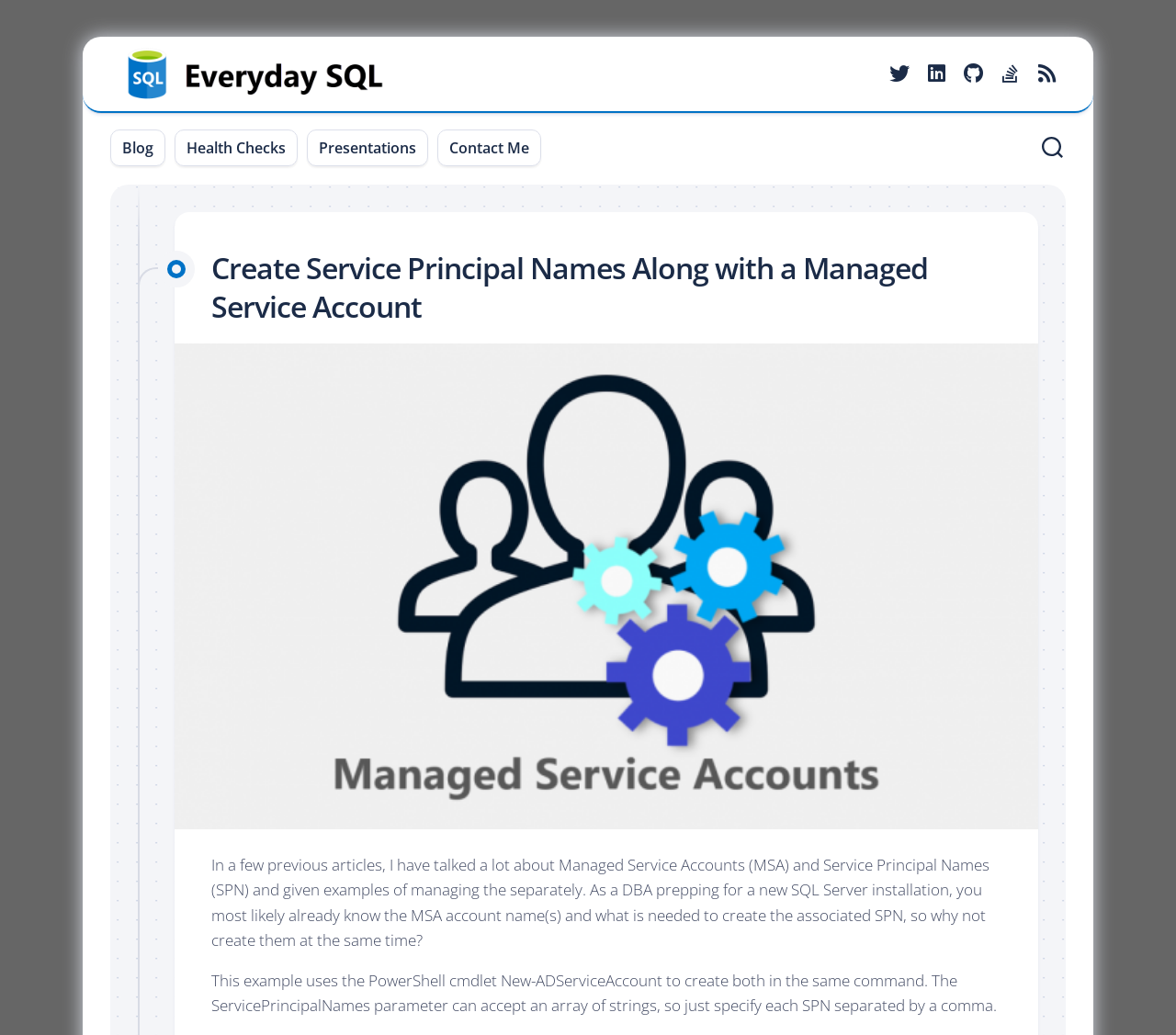What is the purpose of the PowerShell cmdlet? Based on the screenshot, please respond with a single word or phrase.

Create MSA and SPN